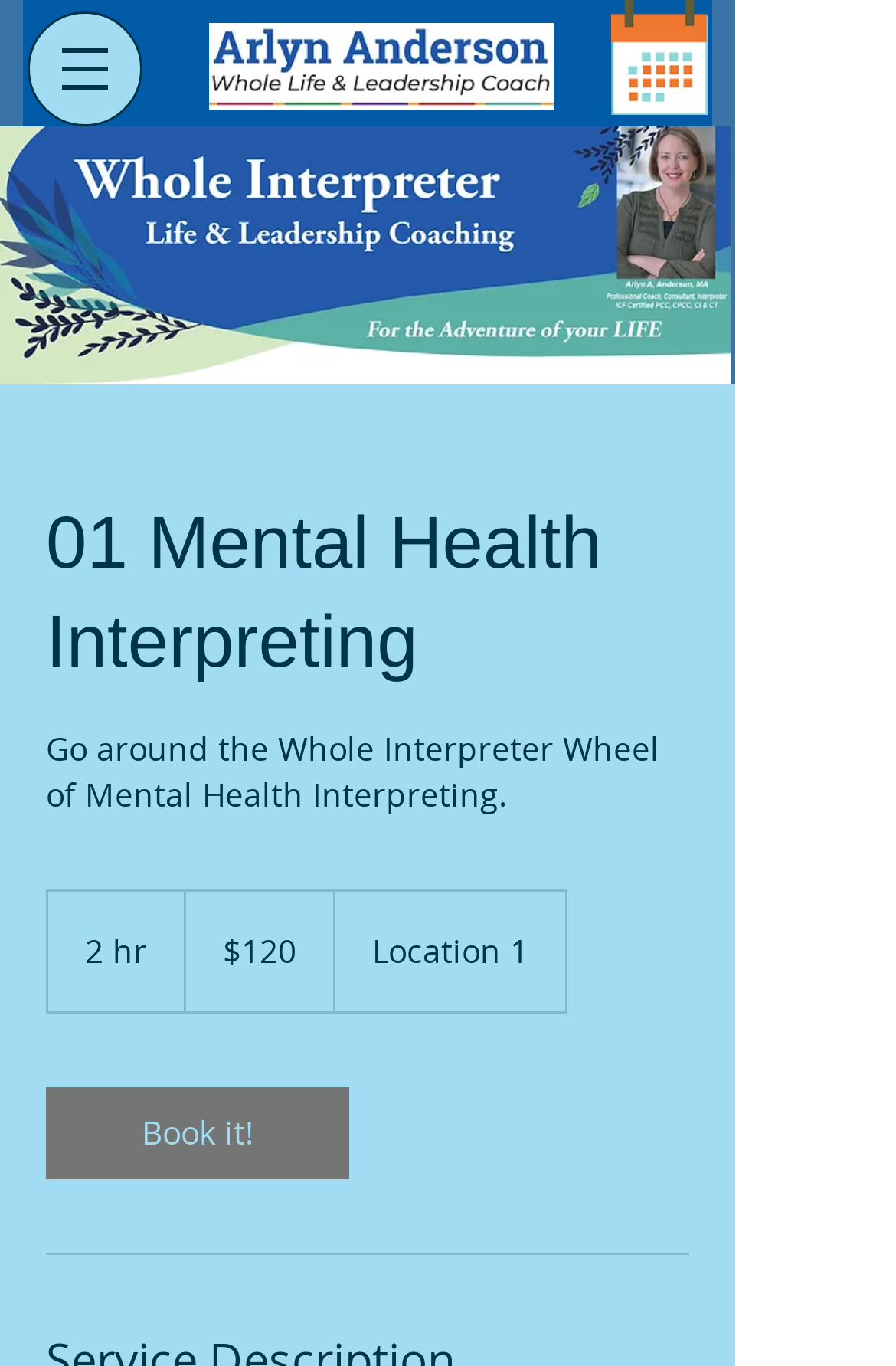Answer the question briefly using a single word or phrase: 
What is the price of the workshop?

120 US dollars